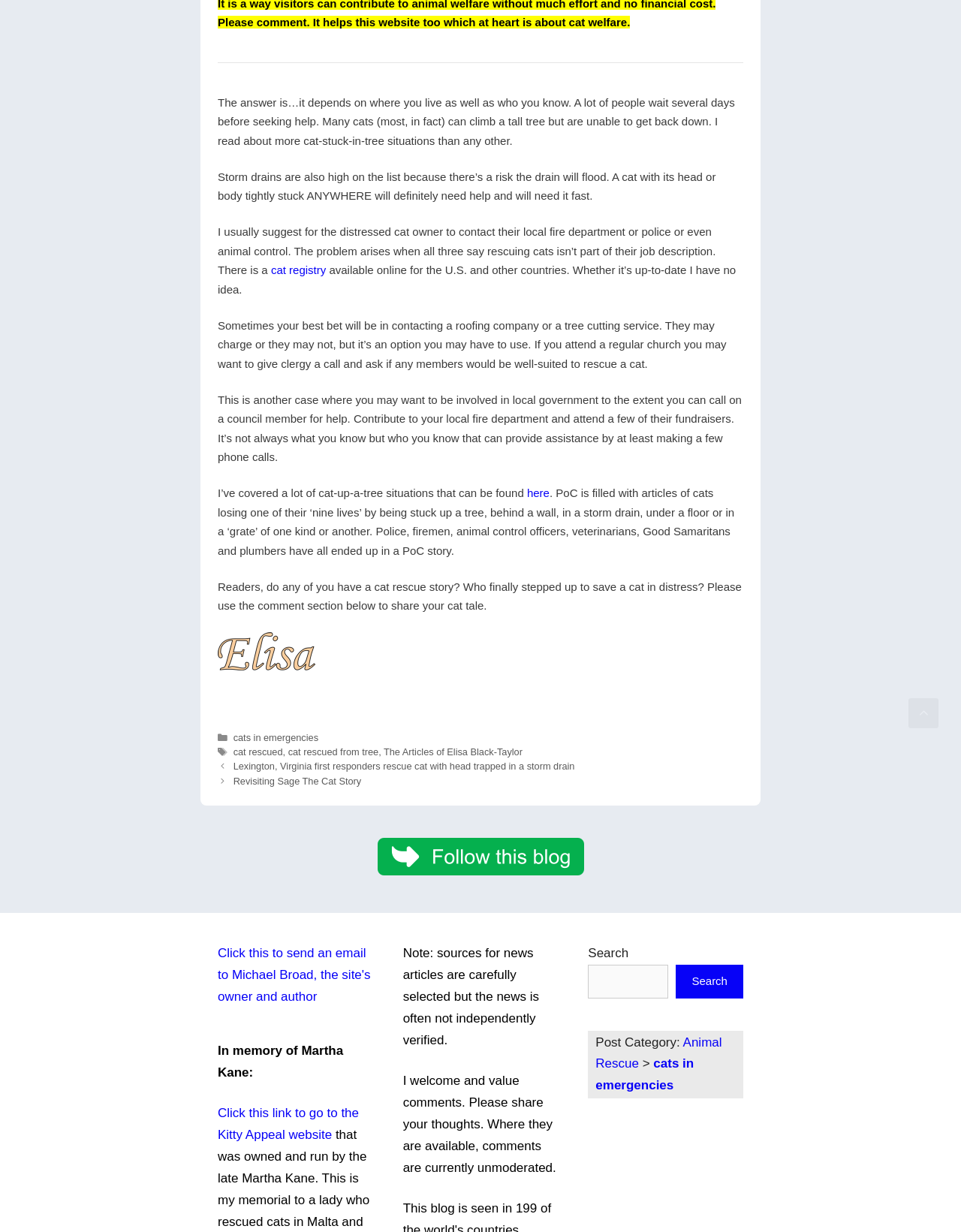Determine the bounding box coordinates of the clickable region to follow the instruction: "Click the link to read more about cat registry".

[0.282, 0.214, 0.339, 0.225]